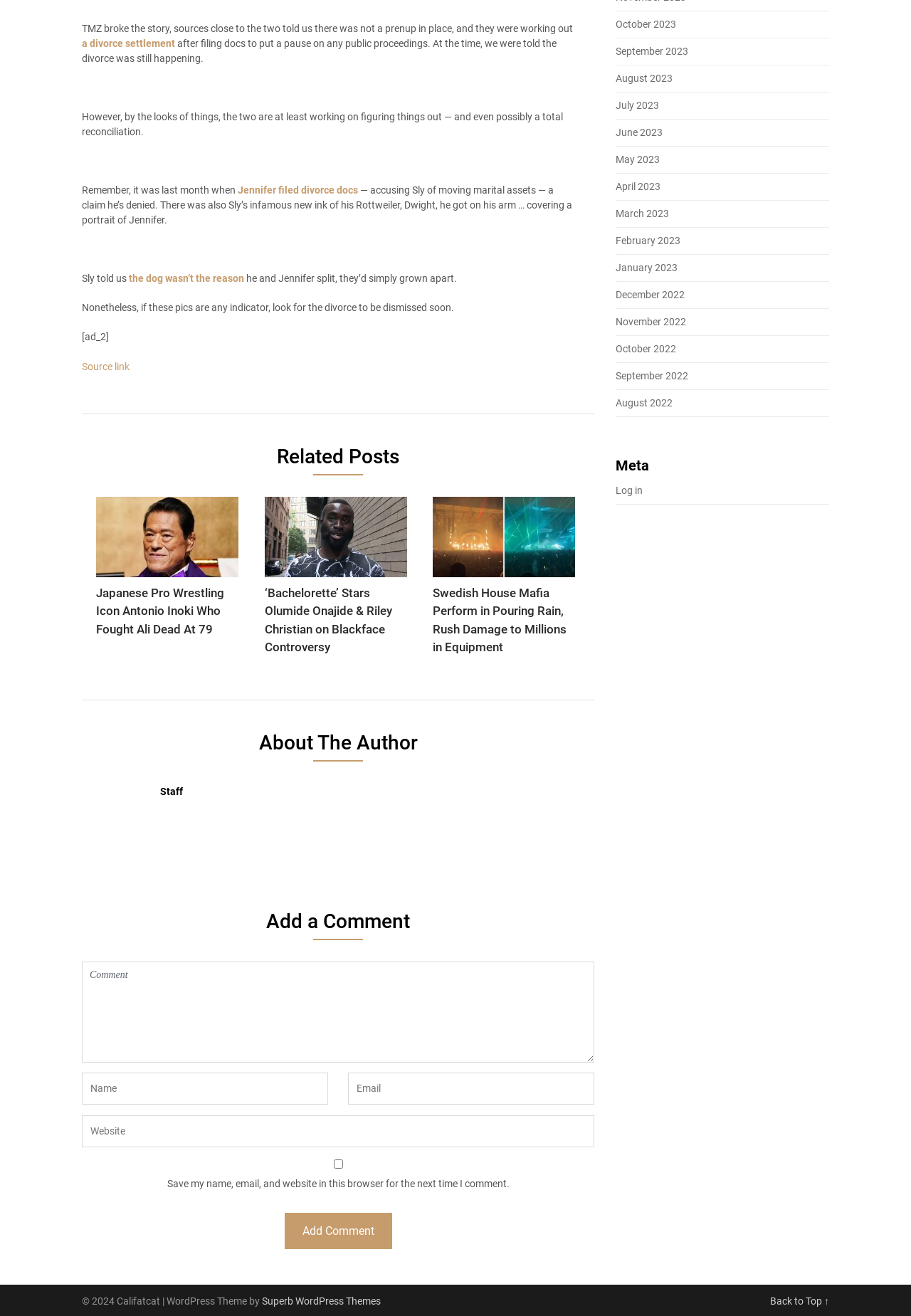Based on the element description: "Superb WordPress Themes", identify the bounding box coordinates for this UI element. The coordinates must be four float numbers between 0 and 1, listed as [left, top, right, bottom].

[0.288, 0.984, 0.418, 0.993]